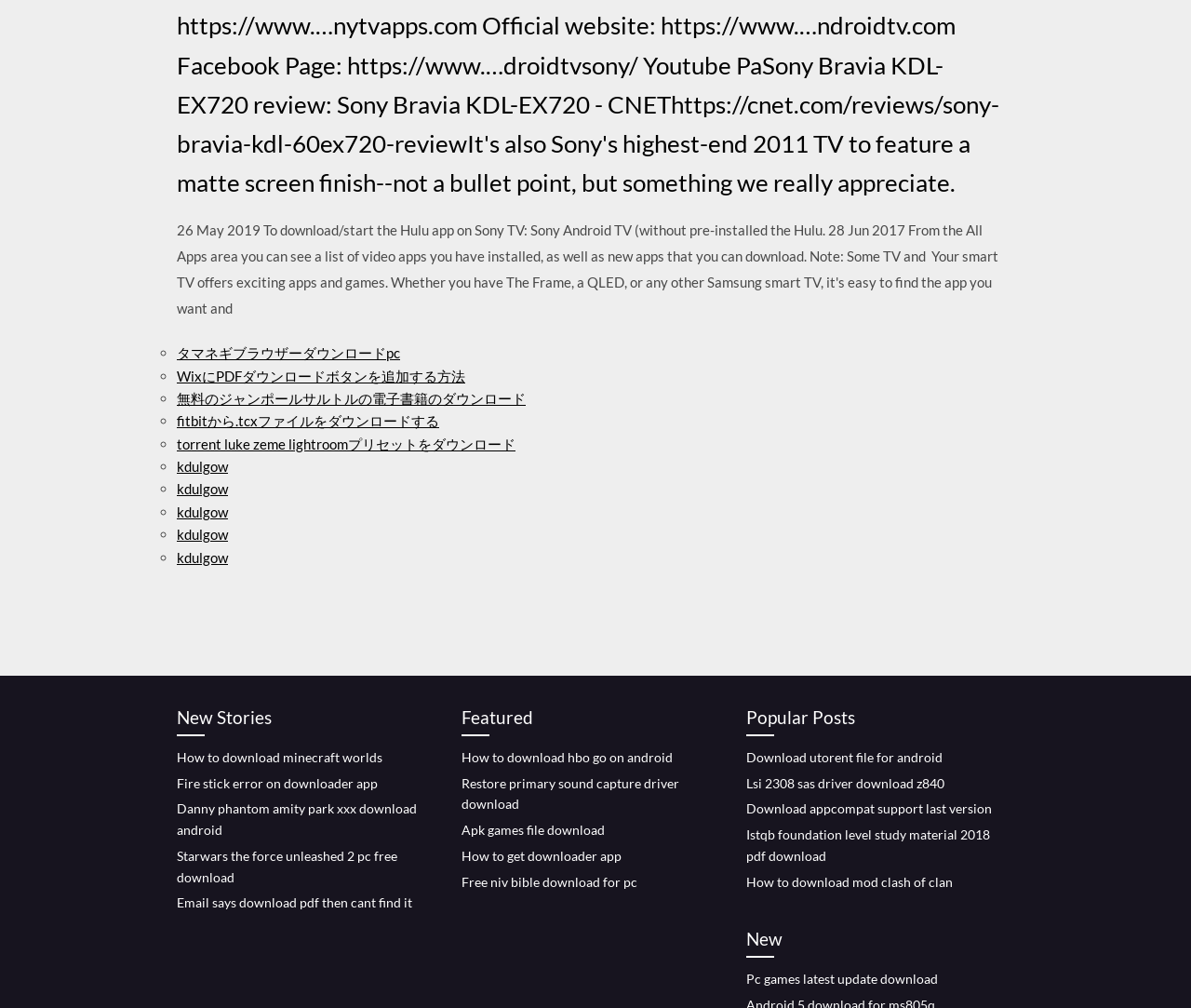Indicate the bounding box coordinates of the element that must be clicked to execute the instruction: "Go to Home page". The coordinates should be given as four float numbers between 0 and 1, i.e., [left, top, right, bottom].

None